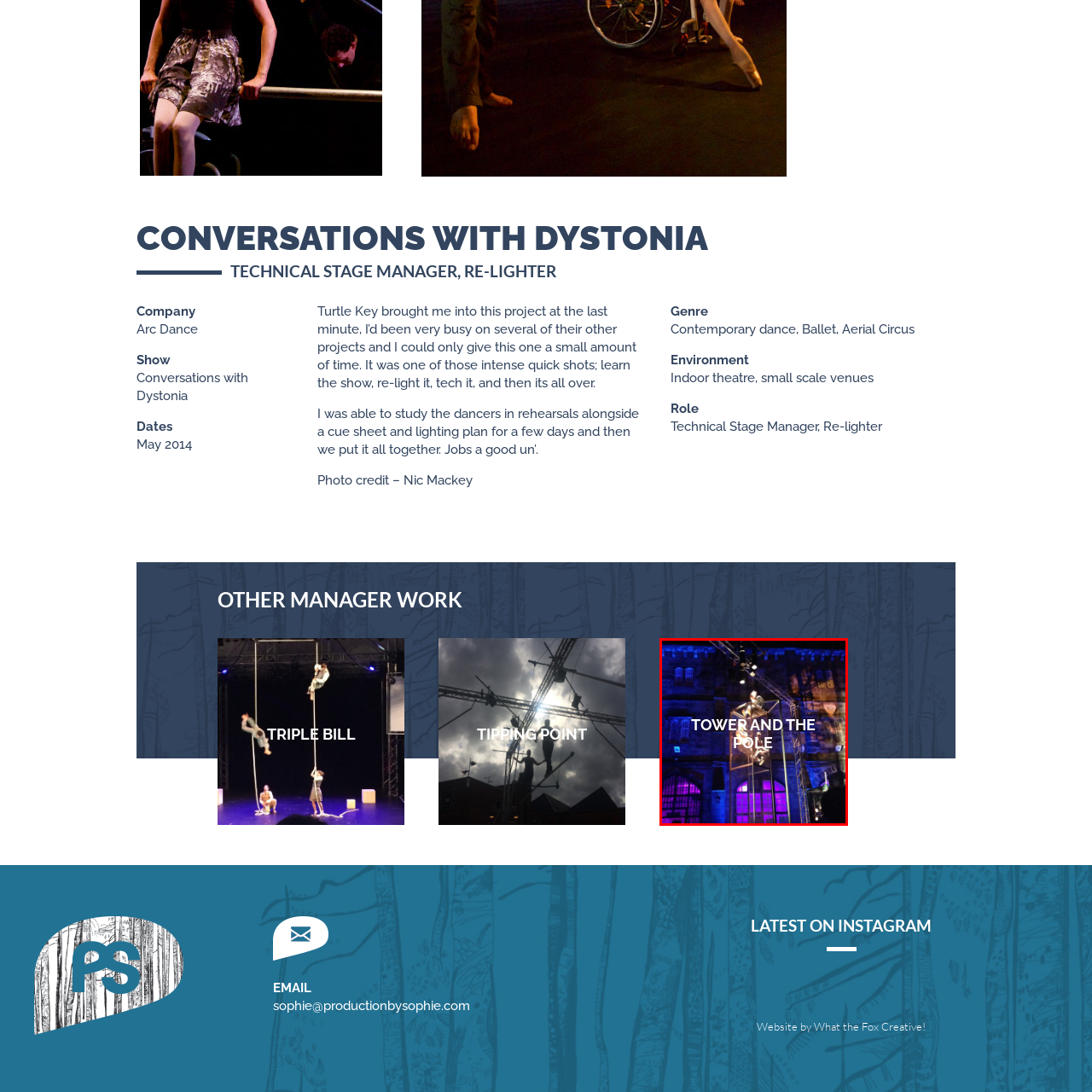What type of performance is showcased?
Inspect the part of the image highlighted by the red bounding box and give a detailed answer to the question.

The caption describes the performance as 'aerial artistry against a dramatic backdrop', indicating that the performance involves aerial stunts and movements.